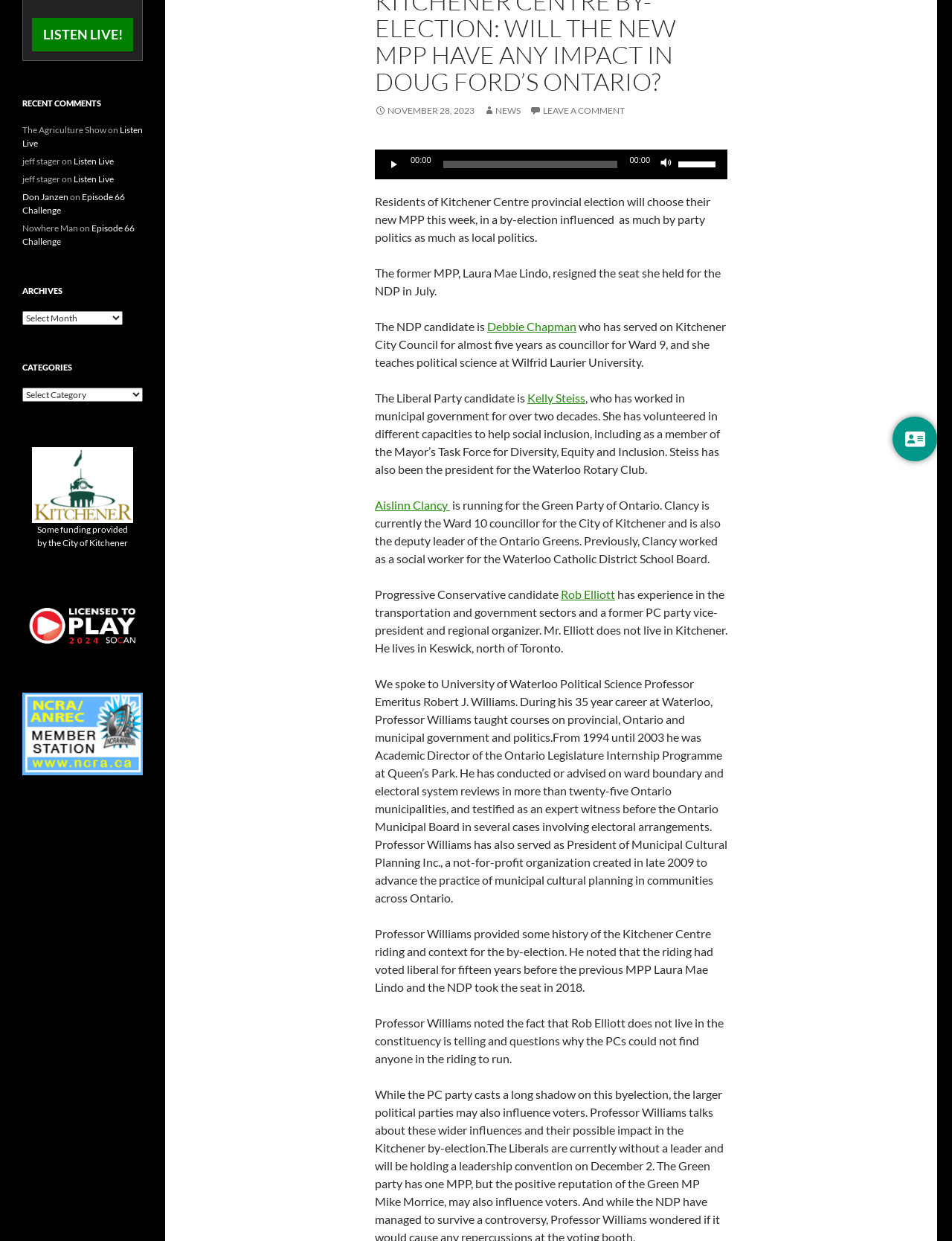Identify the bounding box for the UI element that is described as follows: "Kelly Steiss".

[0.554, 0.315, 0.615, 0.326]